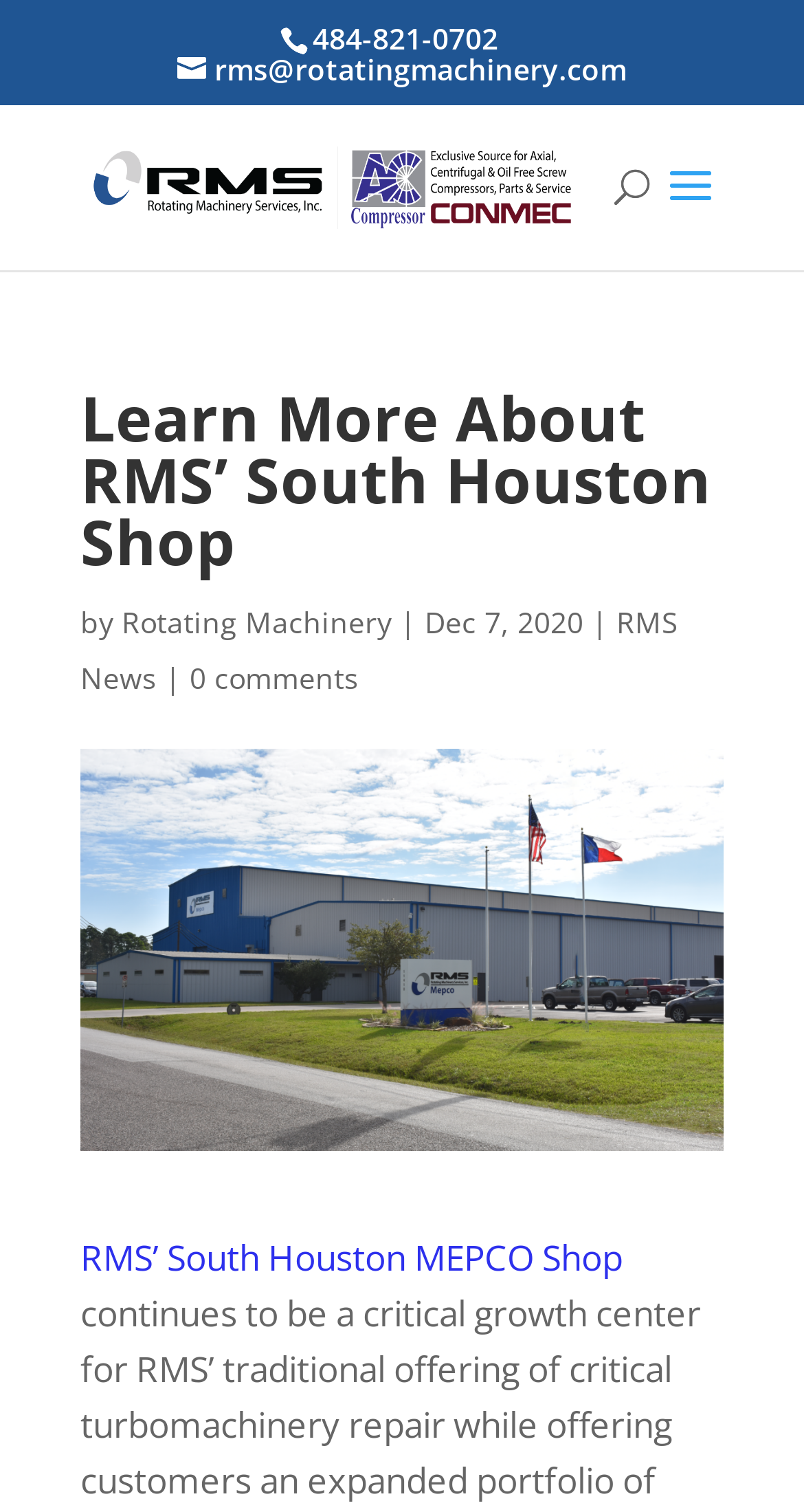What is the phone number on the webpage?
Identify the answer in the screenshot and reply with a single word or phrase.

484-821-0702